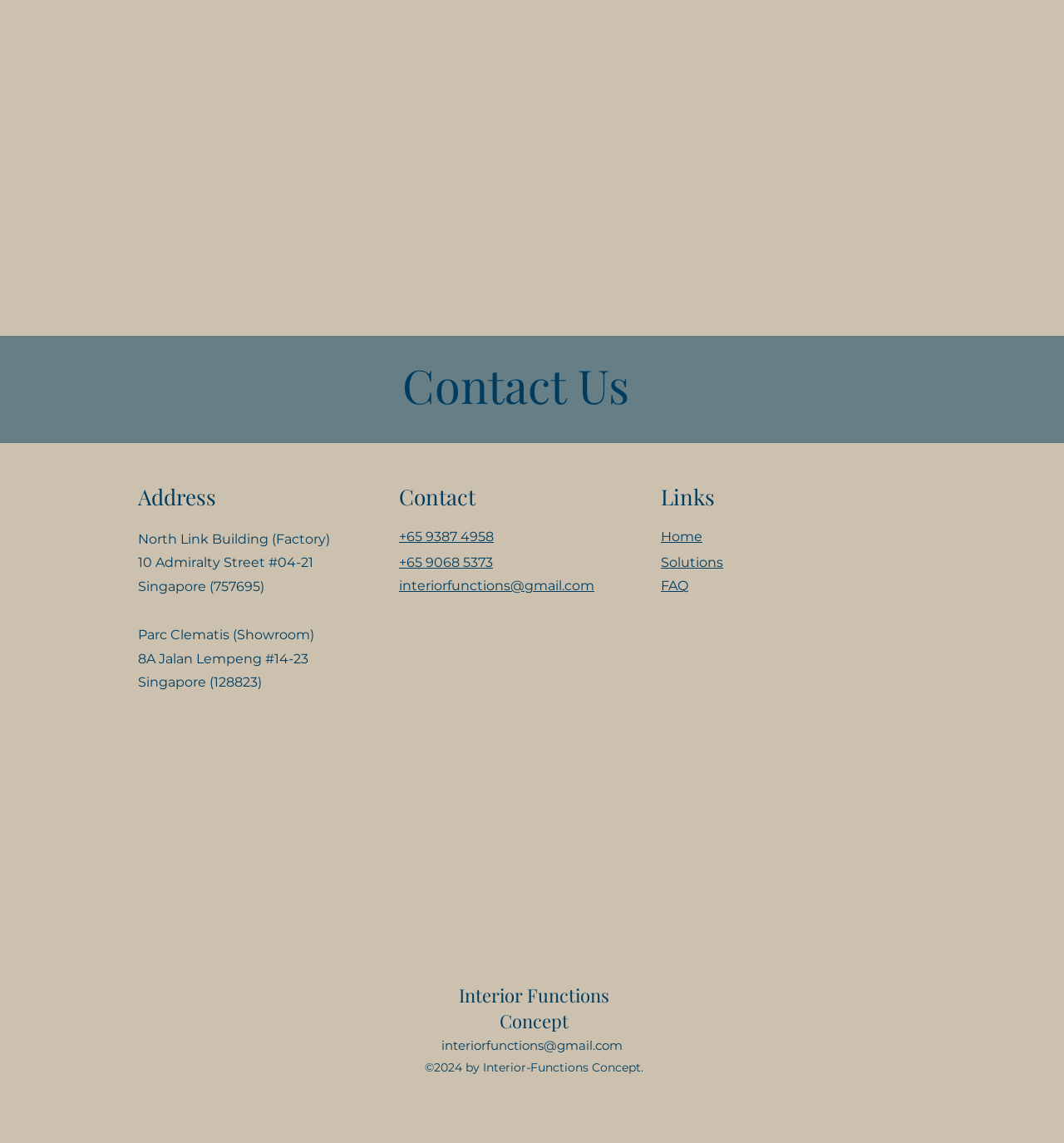What social media platform is at the far right of the social bar?
Using the image provided, answer with just one word or phrase.

YouTube